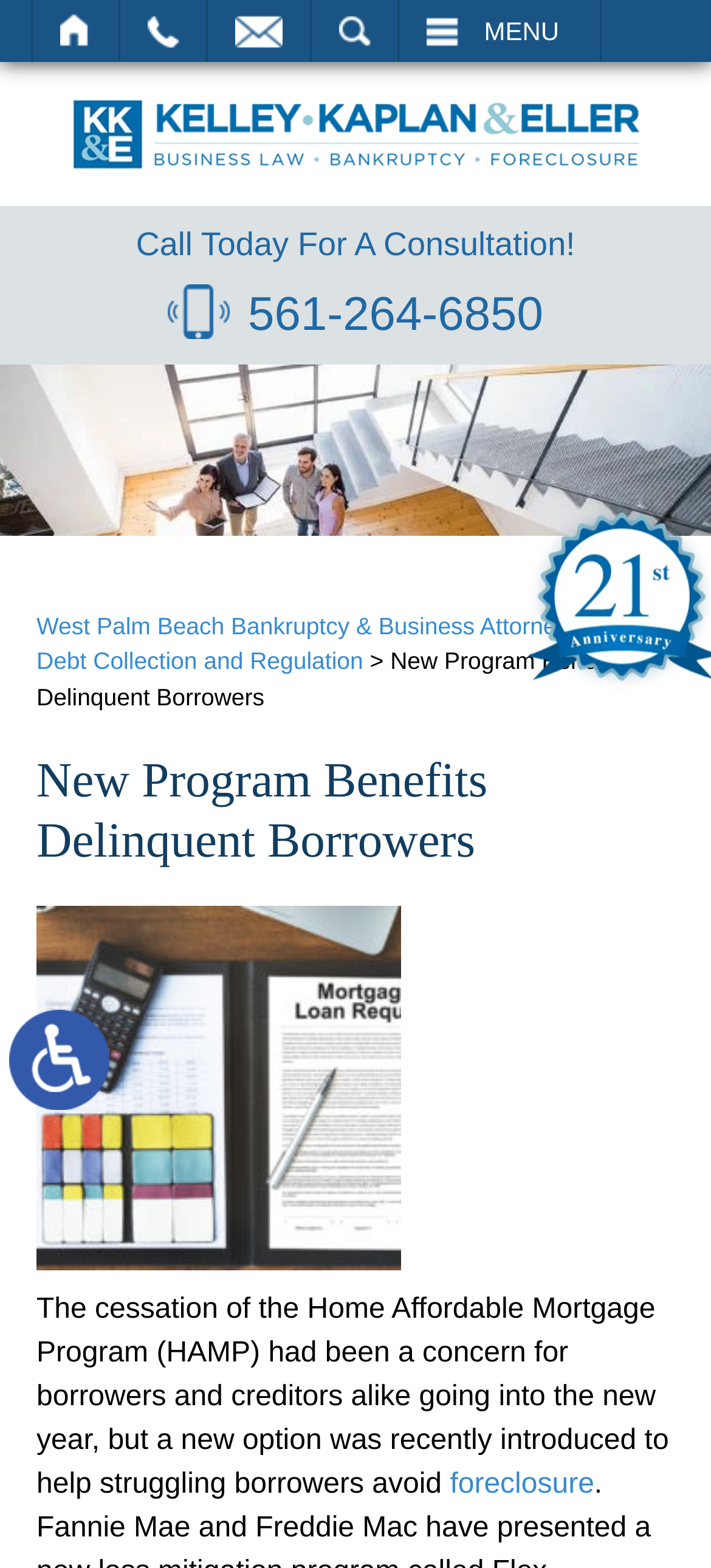What is the anniversary being celebrated?
Could you please answer the question thoroughly and with as much detail as possible?

I found the anniversary being celebrated by looking at the image on the right side of the webpage, which says '21st Anniversary'.